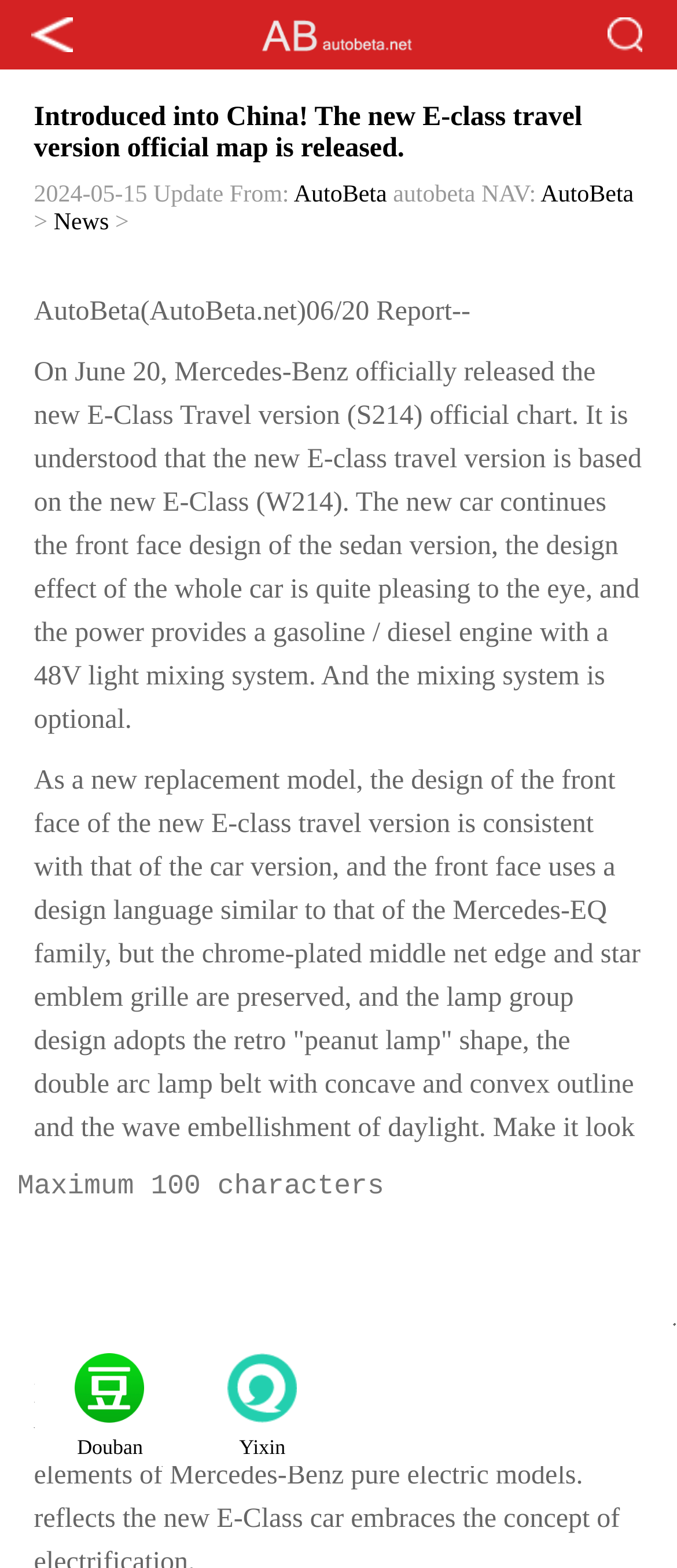Based on the provided description, "value="Search"", find the bounding box of the corresponding UI element in the screenshot.

[0.872, 0.736, 1.0, 0.769]